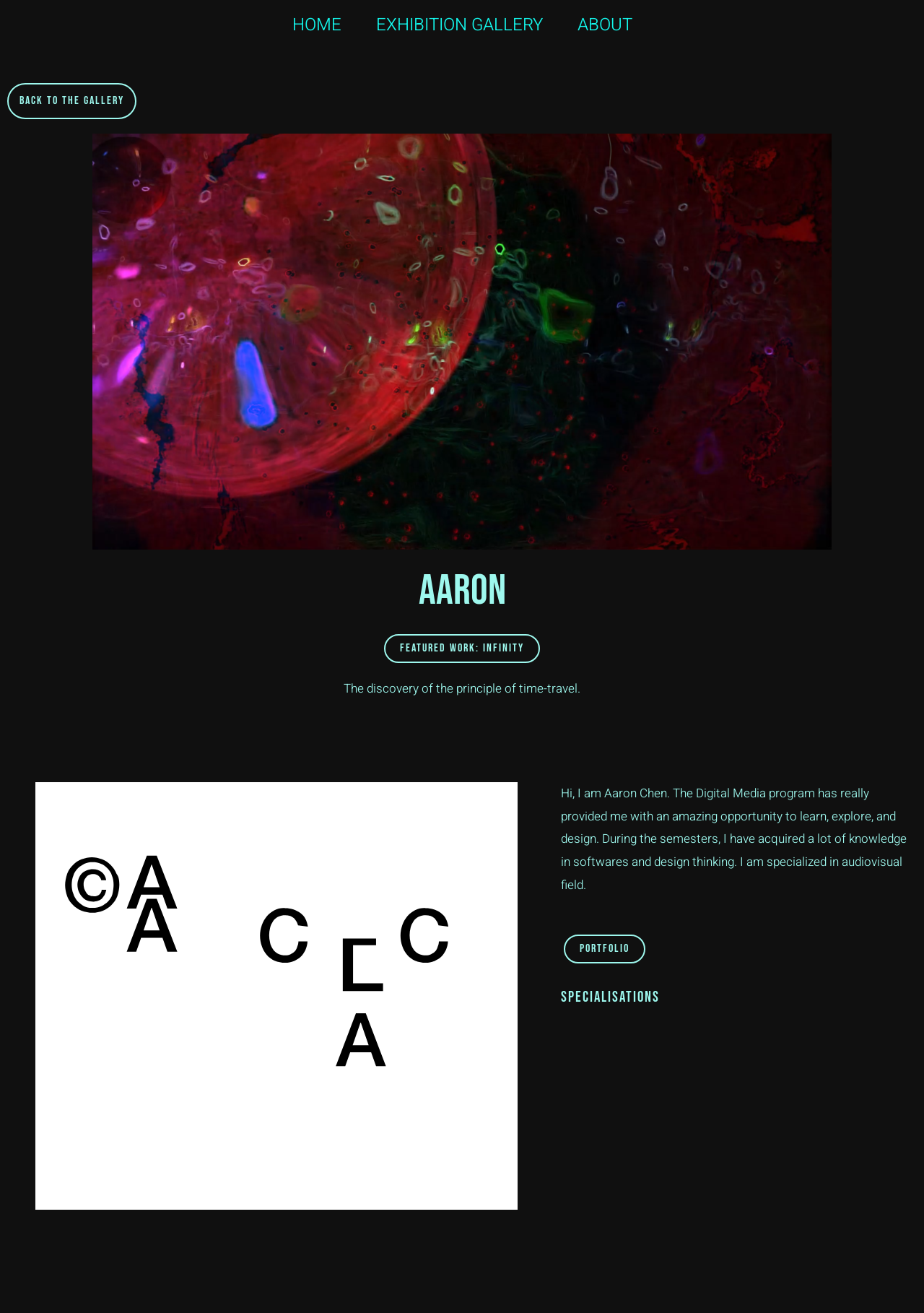What is the navigation link at the top right?
Look at the screenshot and provide an in-depth answer.

I determined the answer by looking at the navigation element and its child link elements, and found that the link at the top right is 'ABOUT'.